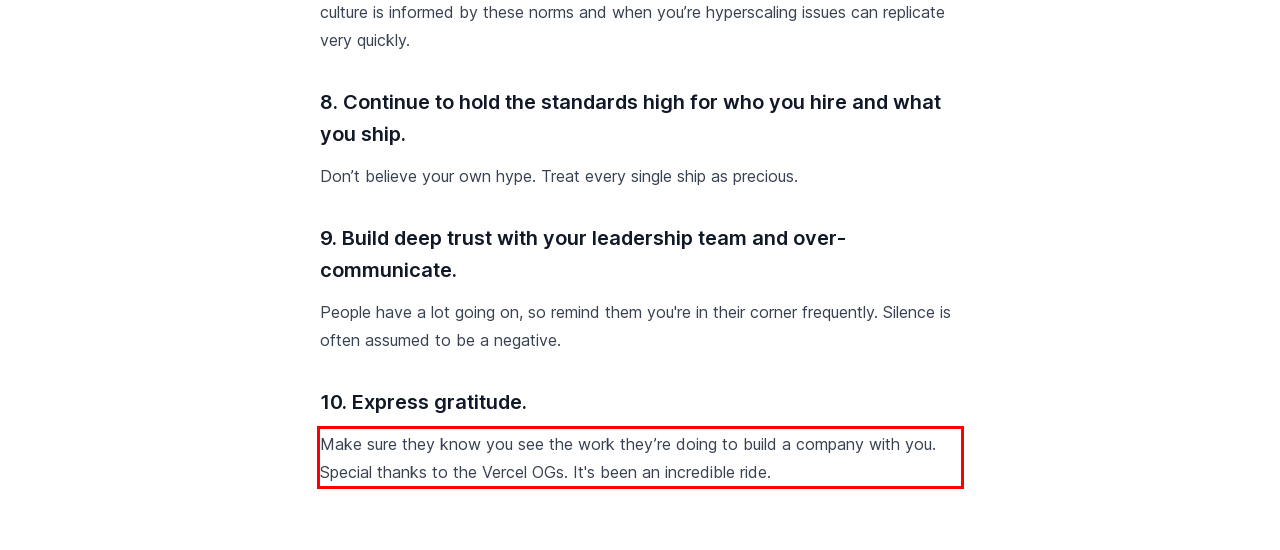Locate the red bounding box in the provided webpage screenshot and use OCR to determine the text content inside it.

Make sure they know you see the work they’re doing to build a company with you. Special thanks to the Vercel OGs. It's been an incredible ride.